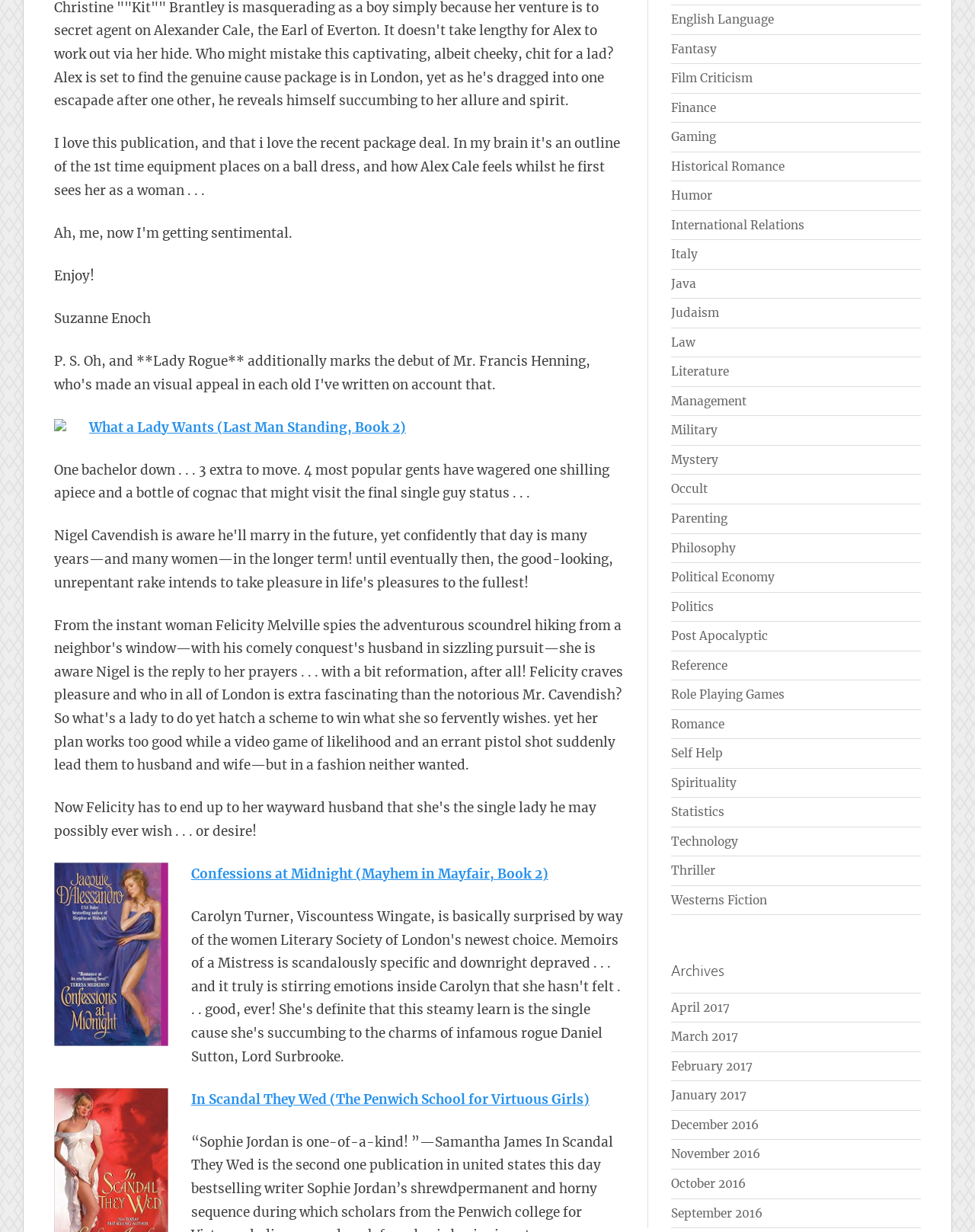Use a single word or phrase to respond to the question:
How many categories are listed?

30